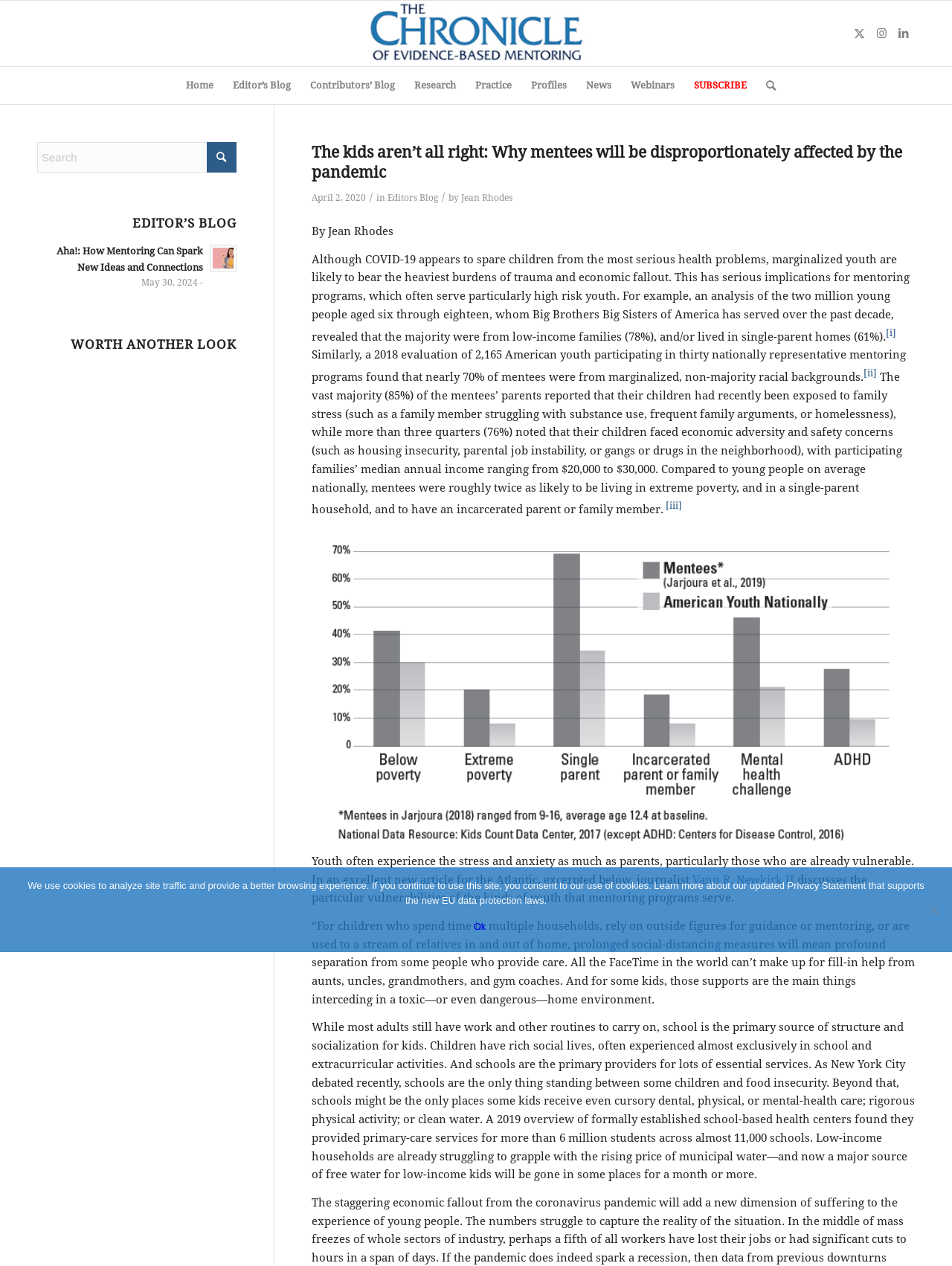Who wrote the article?
Examine the webpage screenshot and provide an in-depth answer to the question.

I found the answer by looking at the link 'Jean Rhodes' in the header section of the webpage, which is next to the text 'By'.